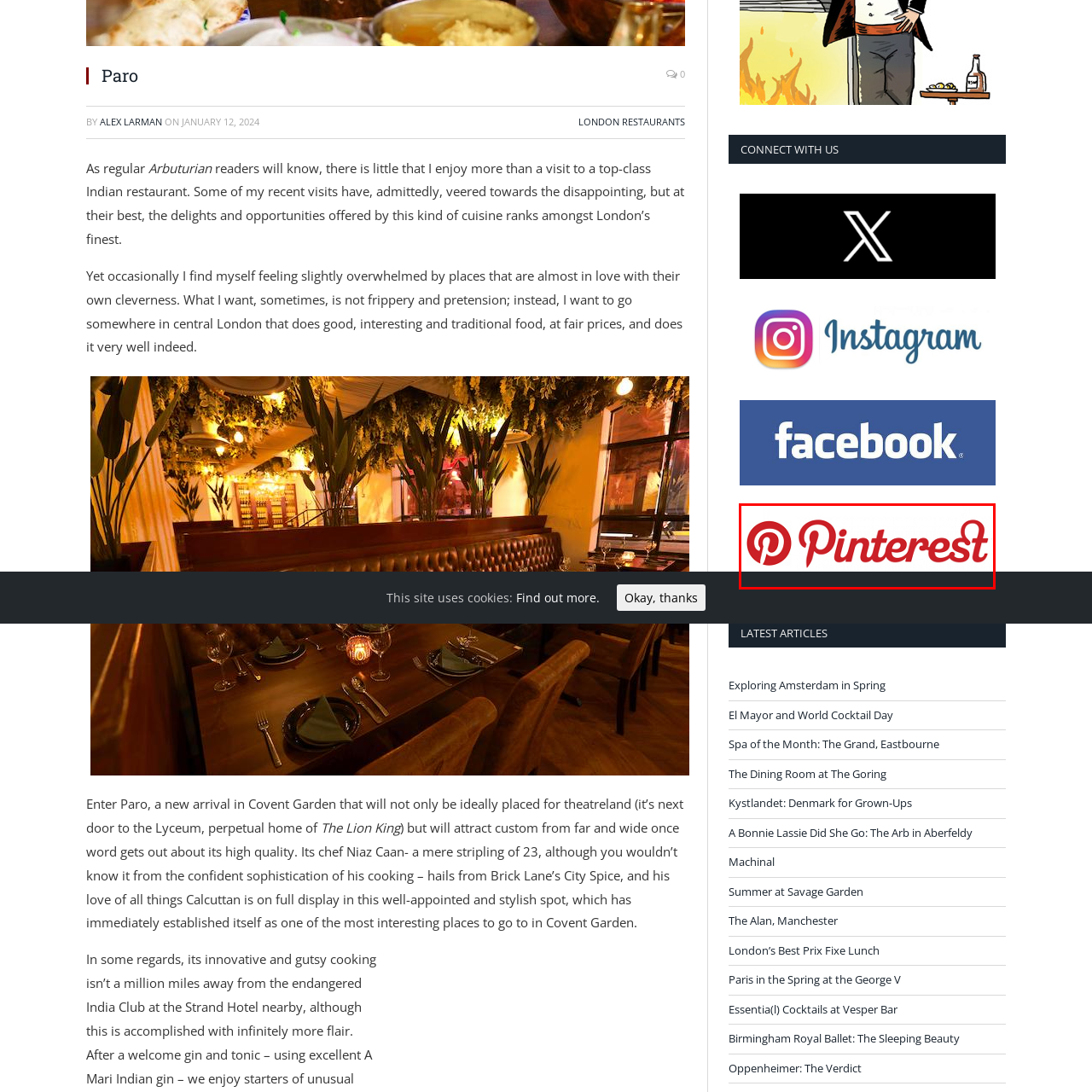Look closely at the image highlighted in red, What is the shape of the emblem? 
Respond with a single word or phrase.

Circular